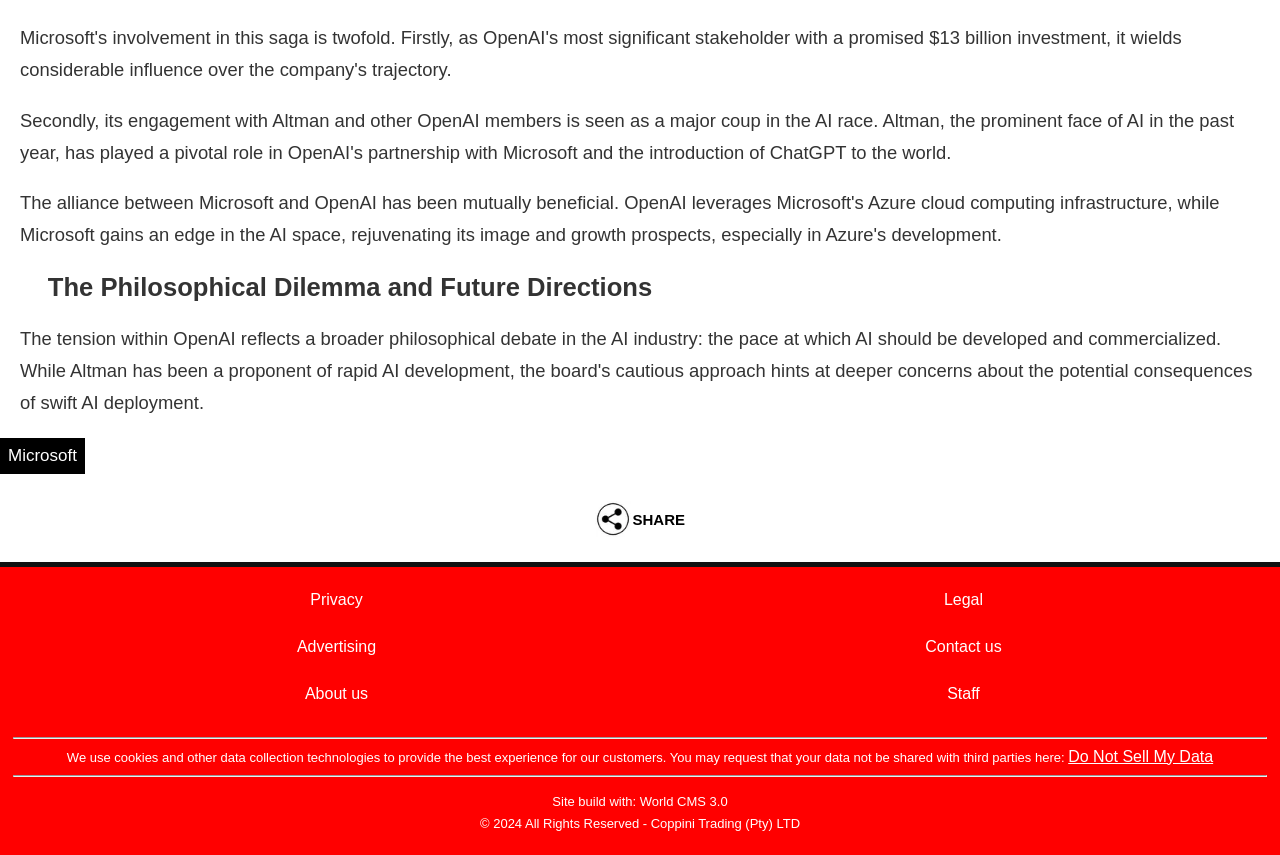Answer the question using only one word or a concise phrase: What year is the copyright for the site?

2024